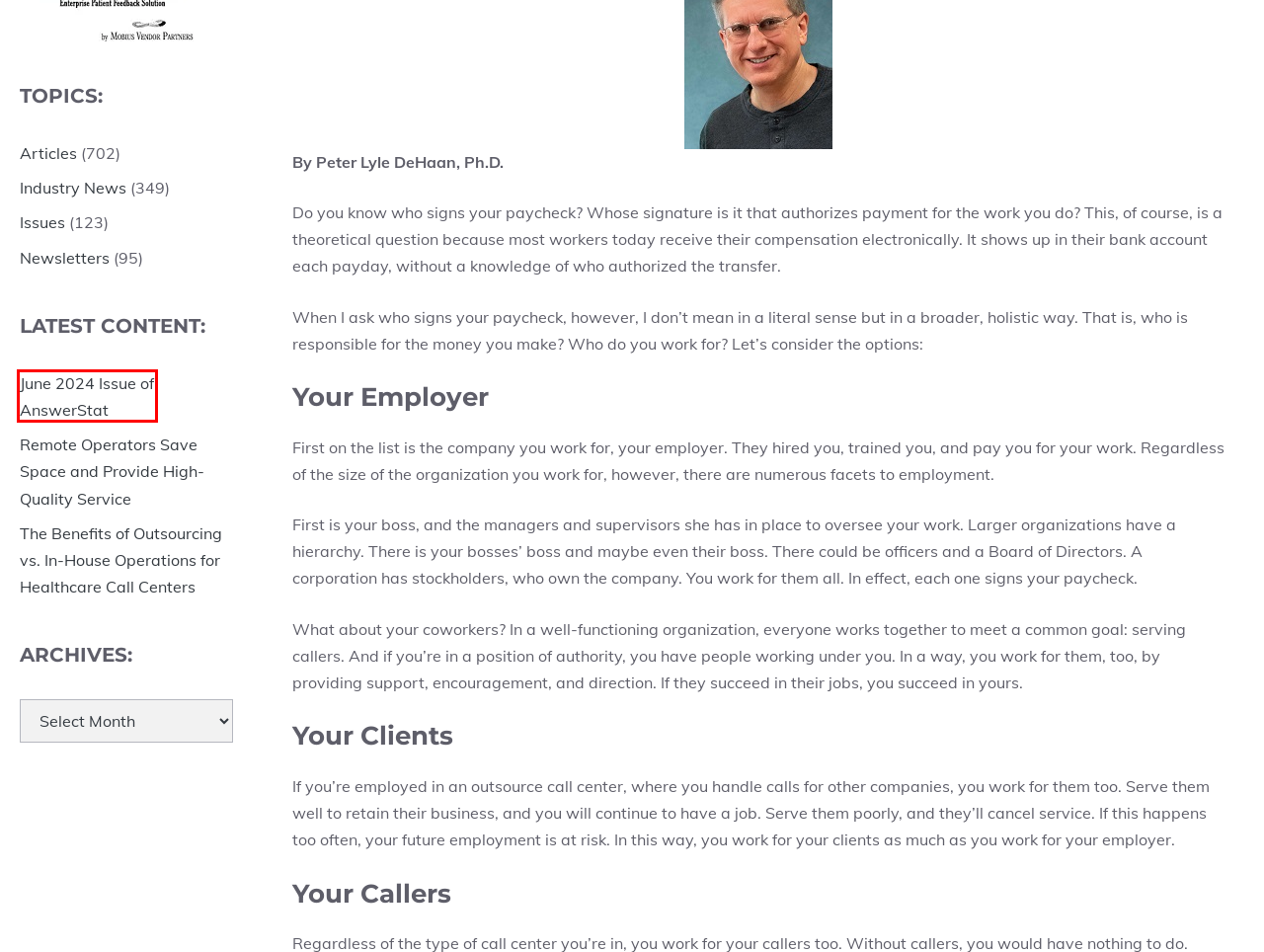Given a webpage screenshot with a UI element marked by a red bounding box, choose the description that best corresponds to the new webpage that will appear after clicking the element. The candidates are:
A. Issues Archives - AnswerStat
B. The Benefits of Outsourcing vs. In-House Operations for Healthcare Call Centers
C. The June 2024 Issue of AnswerStat
D. Visit Related Websites
E. Remote Operators Save Space and Provide High-Quality Service
F. Industry News Archives - AnswerStat
G. AnswerStat Editorial Calendar: Ad Deadlines and Editorial Calendar:
H. AnswerStat Promotional Opportunities

C